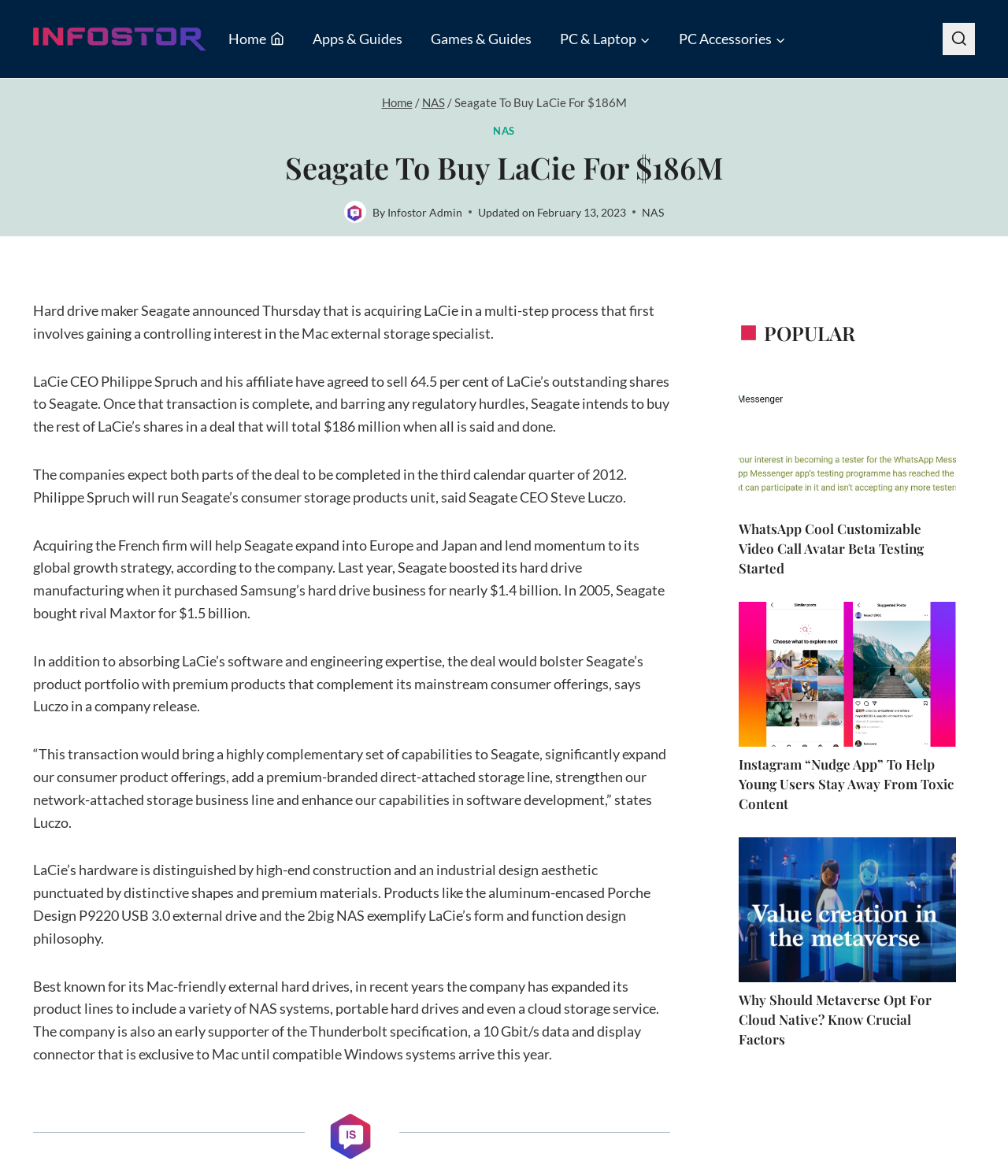Locate and generate the text content of the webpage's heading.

Seagate To Buy LaCie For $186M